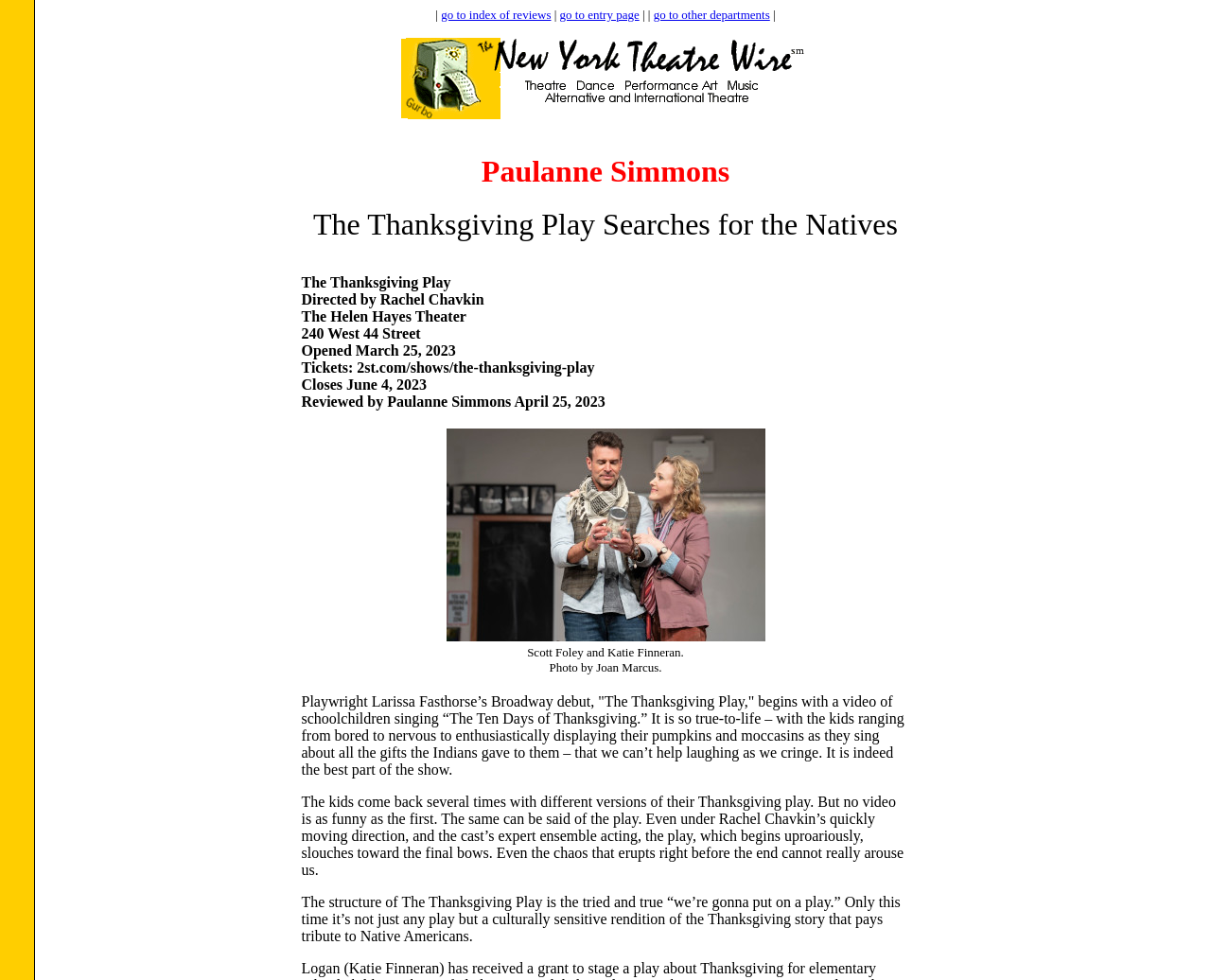Give a short answer to this question using one word or a phrase:
Who is the reviewer of the play?

Paulanne Simmons